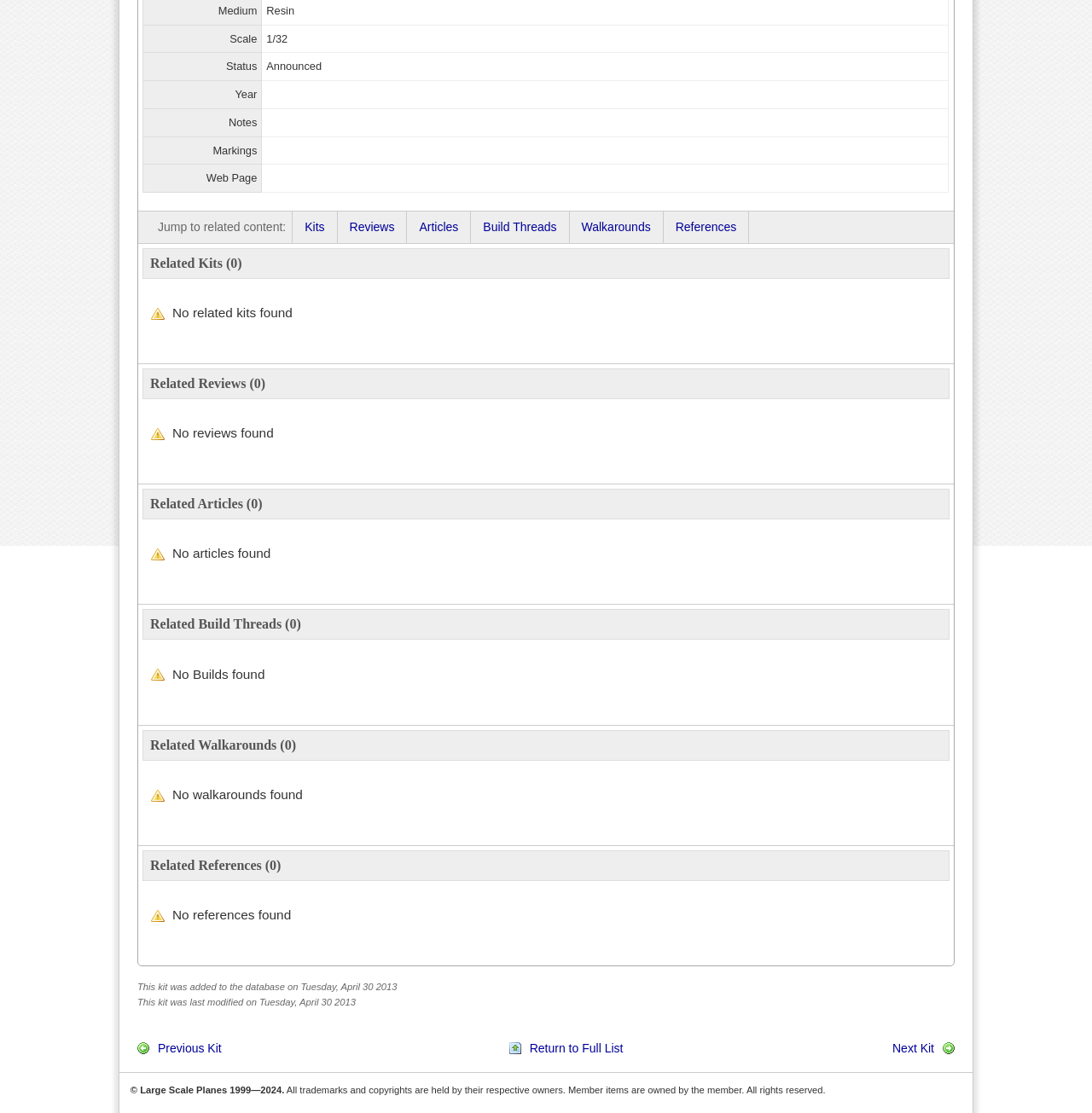From the webpage screenshot, predict the bounding box of the UI element that matches this description: "Previous Kit".

[0.145, 0.936, 0.203, 0.948]